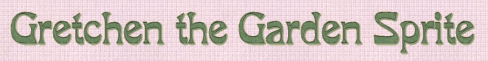Describe the important features and context of the image with as much detail as possible.

The image features a whimsical banner reading "Gretchen the Garden Sprite," presented in playful green lettering. This charming design reflects the enchanting theme of a doll named Gretchen, associated with nature and fairy-like qualities. The background has a soft, textured pink hue, enhancing the magical and delicate aesthetic of the composition. This visual serves as a delightful introduction to a doll gallery that likely showcases the creativity and craftsmanship of doll-making, particularly focusing on Gretchen, who embodies the spirit of springtime and garden life.